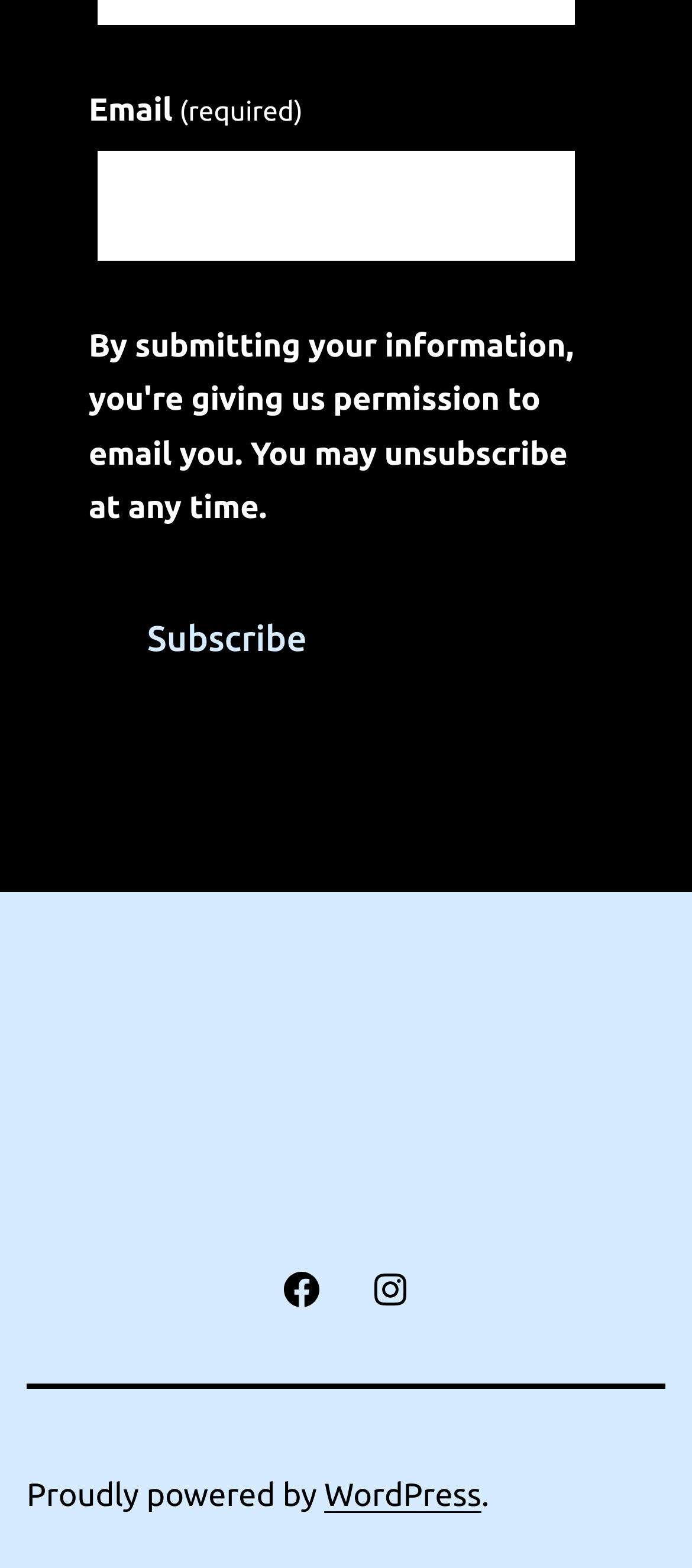Consider the image and give a detailed and elaborate answer to the question: 
What social media platforms are linked?

The navigation menu labeled as 'Secondary menu' contains links to Facebook and Instagram, indicating that the website is connected to these social media platforms.